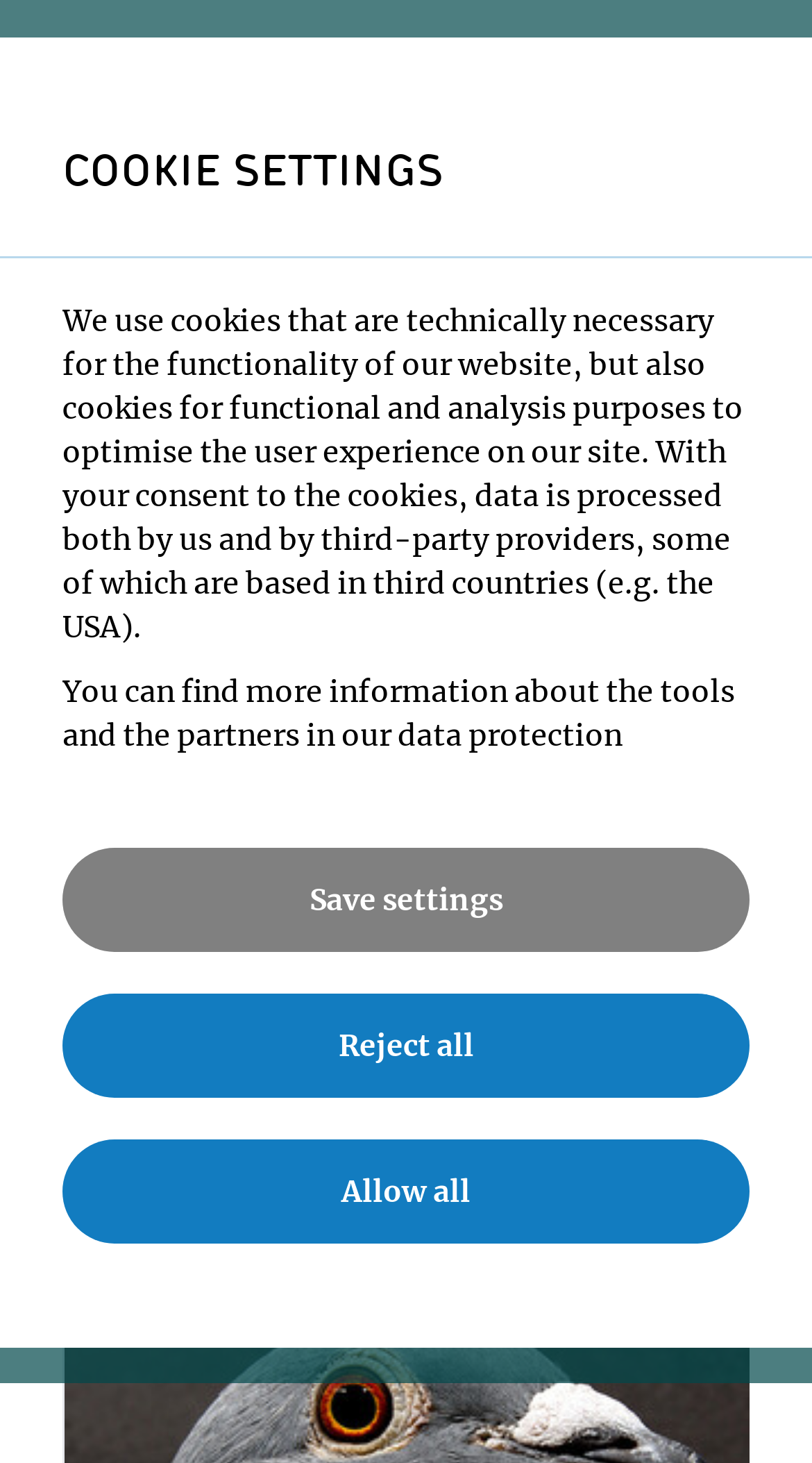What is the purpose of the button 'Save settings'?
Refer to the image and offer an in-depth and detailed answer to the question.

I inferred the purpose of the button 'Save settings' by its location and context. It is located below the cookie settings tabs and buttons, and its purpose is likely to save the user's cookie settings preferences.